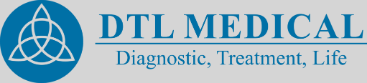Provide a comprehensive description of the image.

The image showcases the logo of DTL Medical, featuring the company name prominently displayed in a bold blue font. Below the name, the tagline reads “Diagnostic, Treatment, Life,” set in a lighter font. The design incorporates a visually appealing circular emblem, which adds a professional touch to the branding. This logo reflects DTL Medical's focus on healthcare solutions, signaling its commitment to diagnostics and treatment, essential for improving patient life. The overall aesthetic is modern and clean, reinforcing the company's dedication to innovation in the medical field.